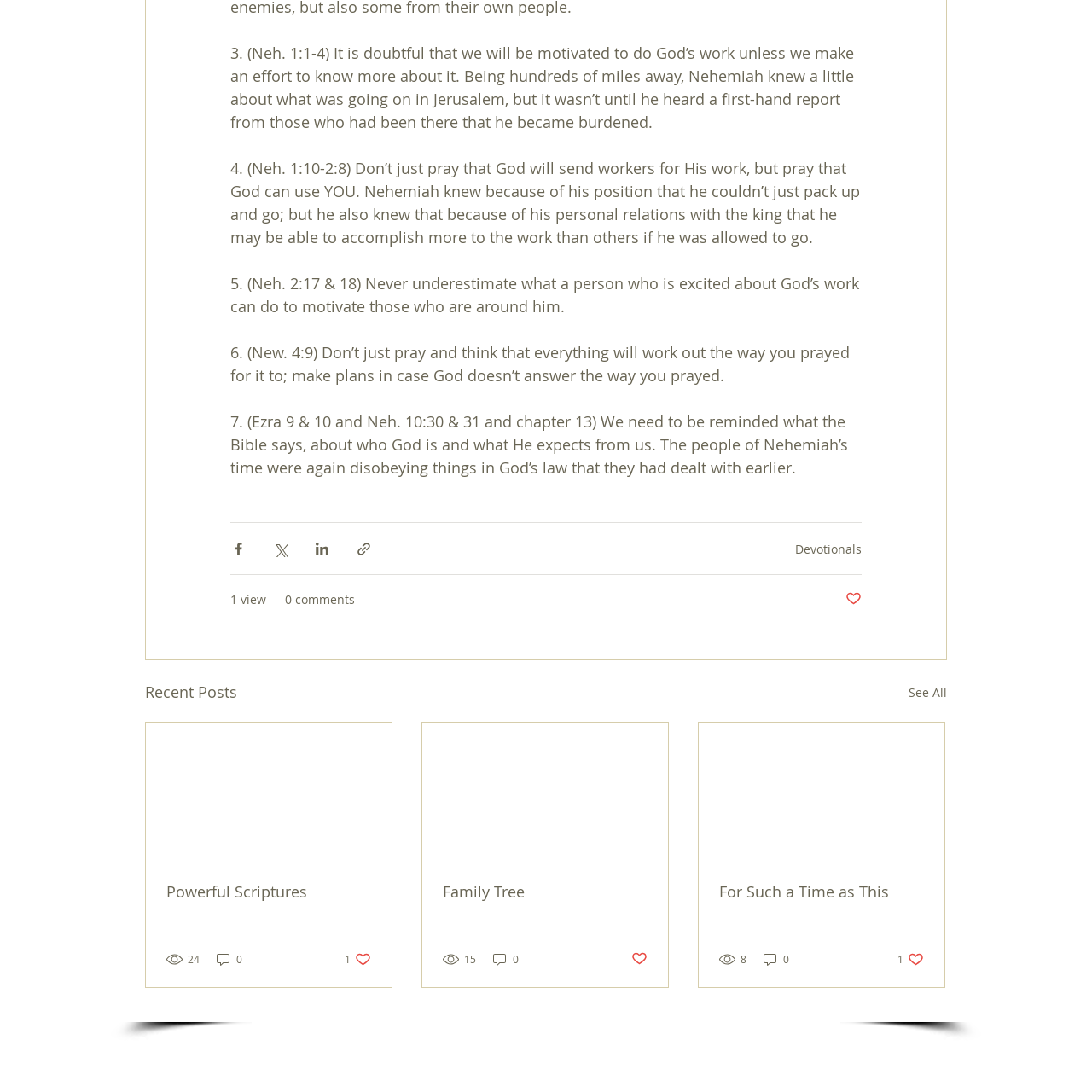Please locate the clickable area by providing the bounding box coordinates to follow this instruction: "Read the article about Powerful Scriptures".

[0.152, 0.807, 0.34, 0.826]